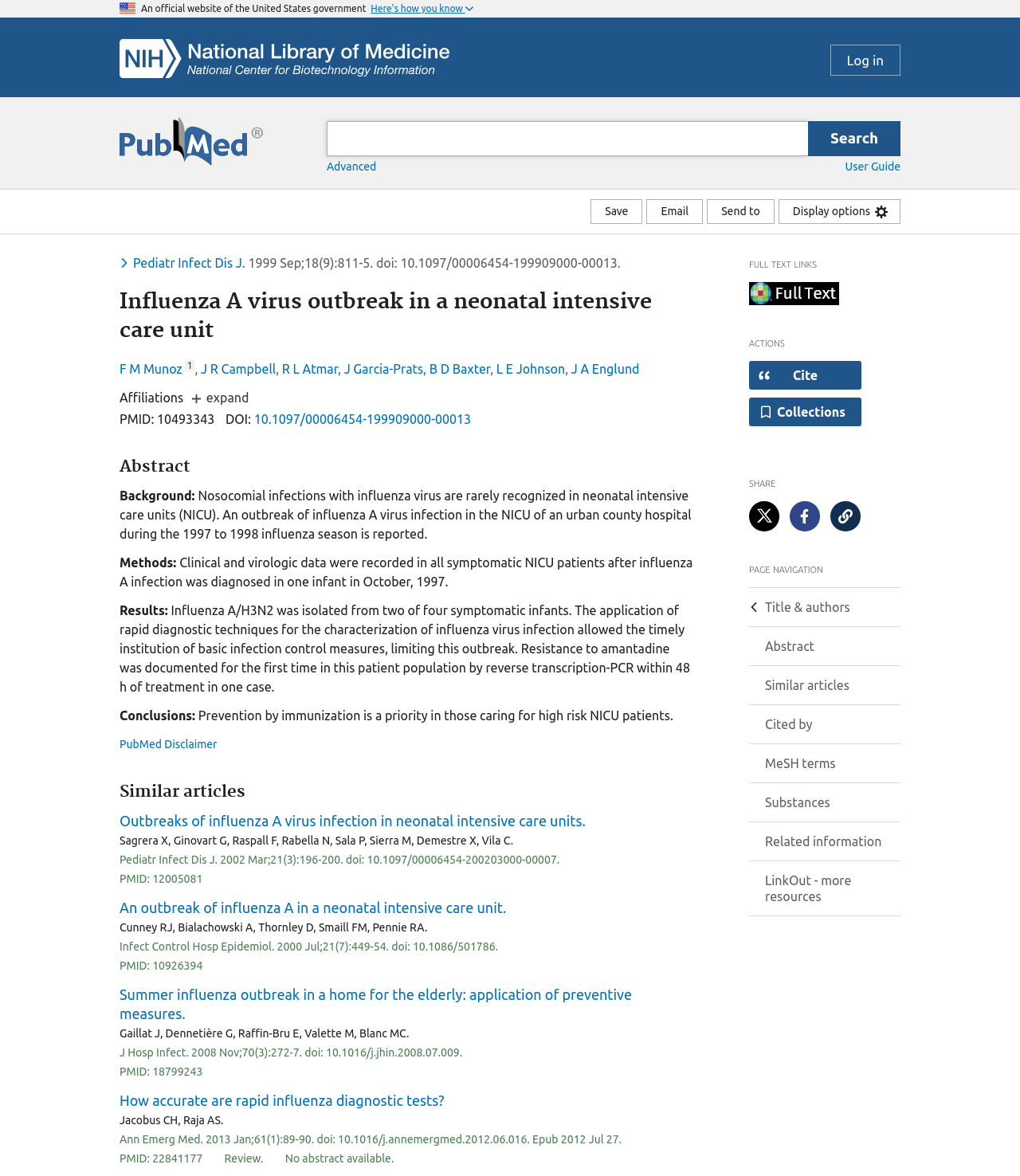Given the description: "Log in", determine the bounding box coordinates of the UI element. The coordinates should be formatted as four float numbers between 0 and 1, [left, top, right, bottom].

[0.814, 0.038, 0.883, 0.064]